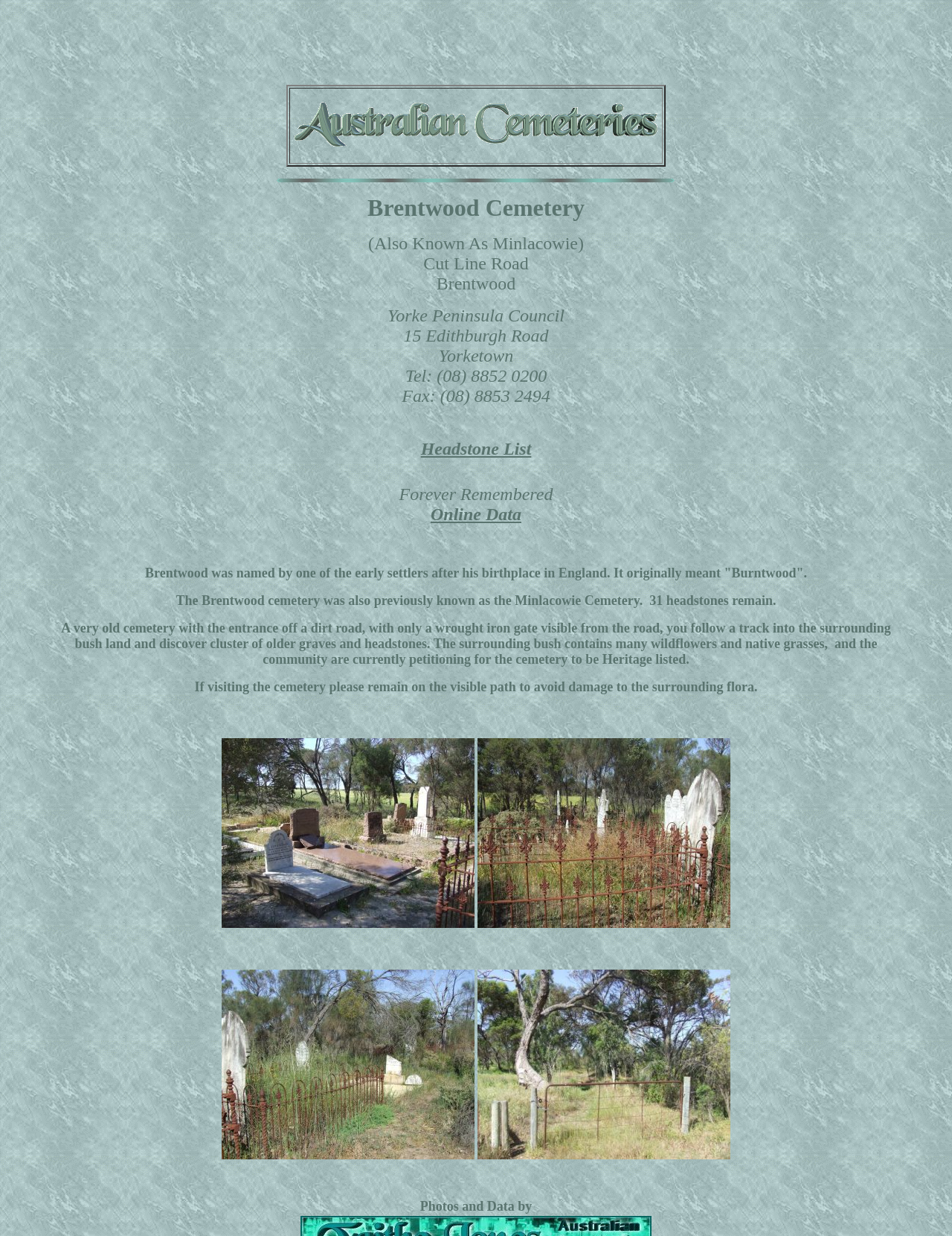For the following element description, predict the bounding box coordinates in the format (top-left x, top-left y, bottom-right x, bottom-right y). All values should be floating point numbers between 0 and 1. Description: Headstone List

[0.442, 0.355, 0.558, 0.371]